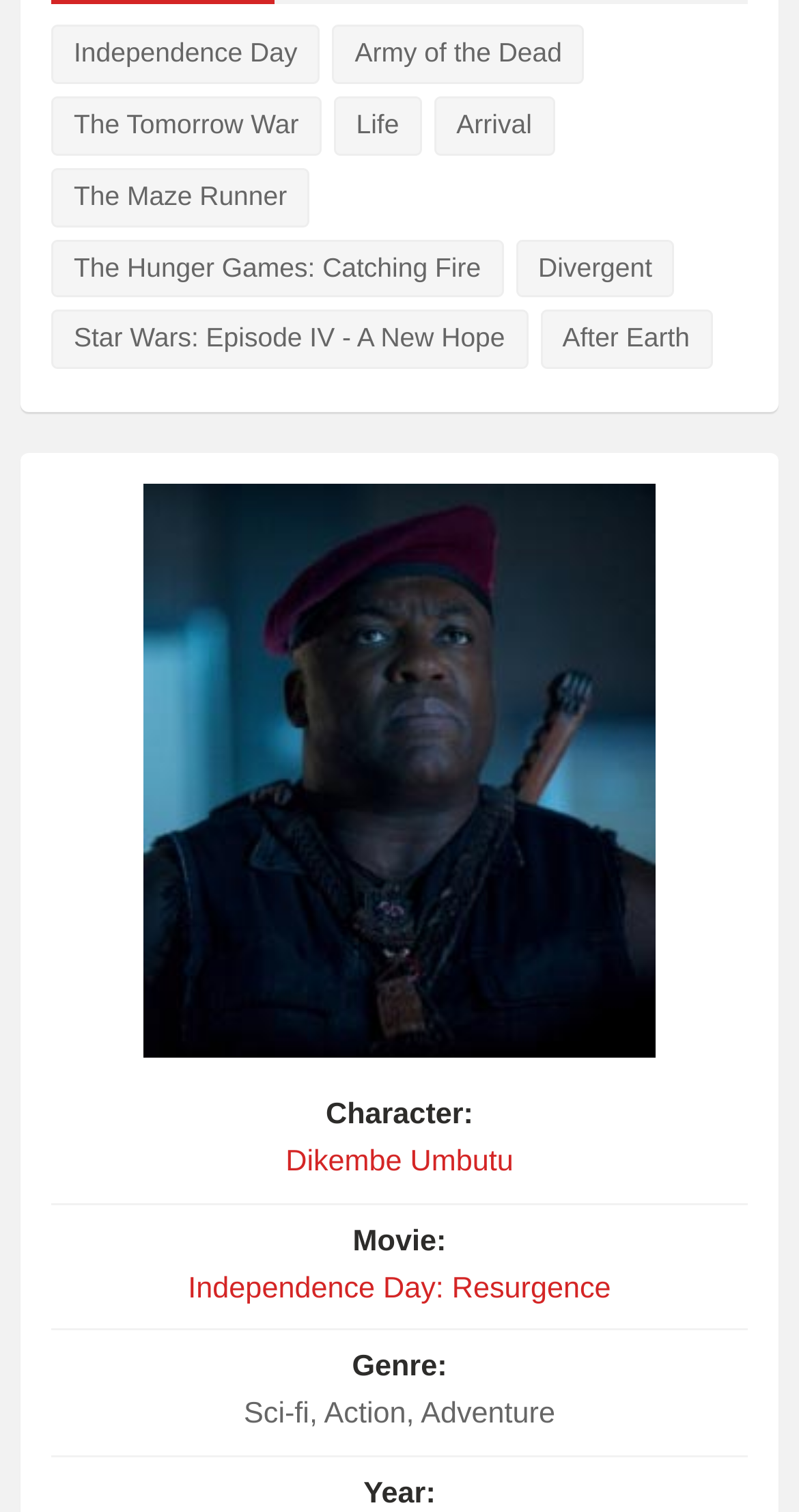What is the name of the character quoted on the page?
Answer the question with detailed information derived from the image.

I found the quote element on the page and looked for nearby text elements that describe the character being quoted. I found the link element 'Dikembe Umbutu'.